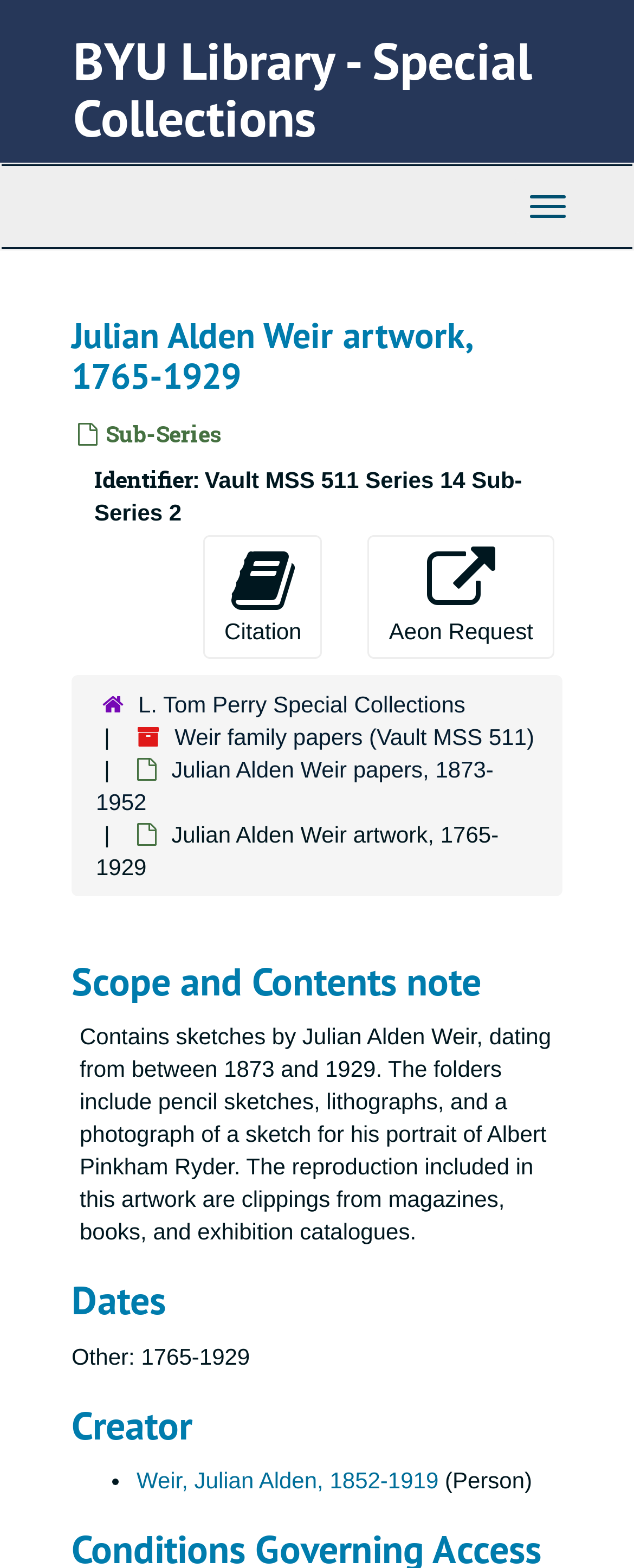Generate a detailed explanation of the webpage's features and information.

The webpage is about Julian Alden Weir's artwork, specifically a collection from 1765 to 1929, housed in the BYU Library's Special Collections. At the top, there is a heading with the title "BYU Library - Special Collections" and a link to it. Below this, there is a navigation menu with a toggle button on the right side.

The main content of the page is divided into sections. The first section has a heading "Julian Alden Weir artwork, 1765-1929" and provides some metadata about the collection, including a sub-series identifier and a description of the contents. There are also two buttons on the right side, one for citation and another for Aeon request.

Below this section, there is a hierarchical navigation menu with links to related collections, including the Weir family papers and Julian Alden Weir papers. The next section has a heading "Scope and Contents note" and a lengthy text describing the contents of the collection, including sketches, lithographs, and a photograph.

Further down, there are sections with headings "Dates" and "Creator". The "Dates" section has a single line of text indicating the date range of 1765-1929. The "Creator" section has a list with a single item, a link to Julian Alden Weir's name, accompanied by a description "(Person)".